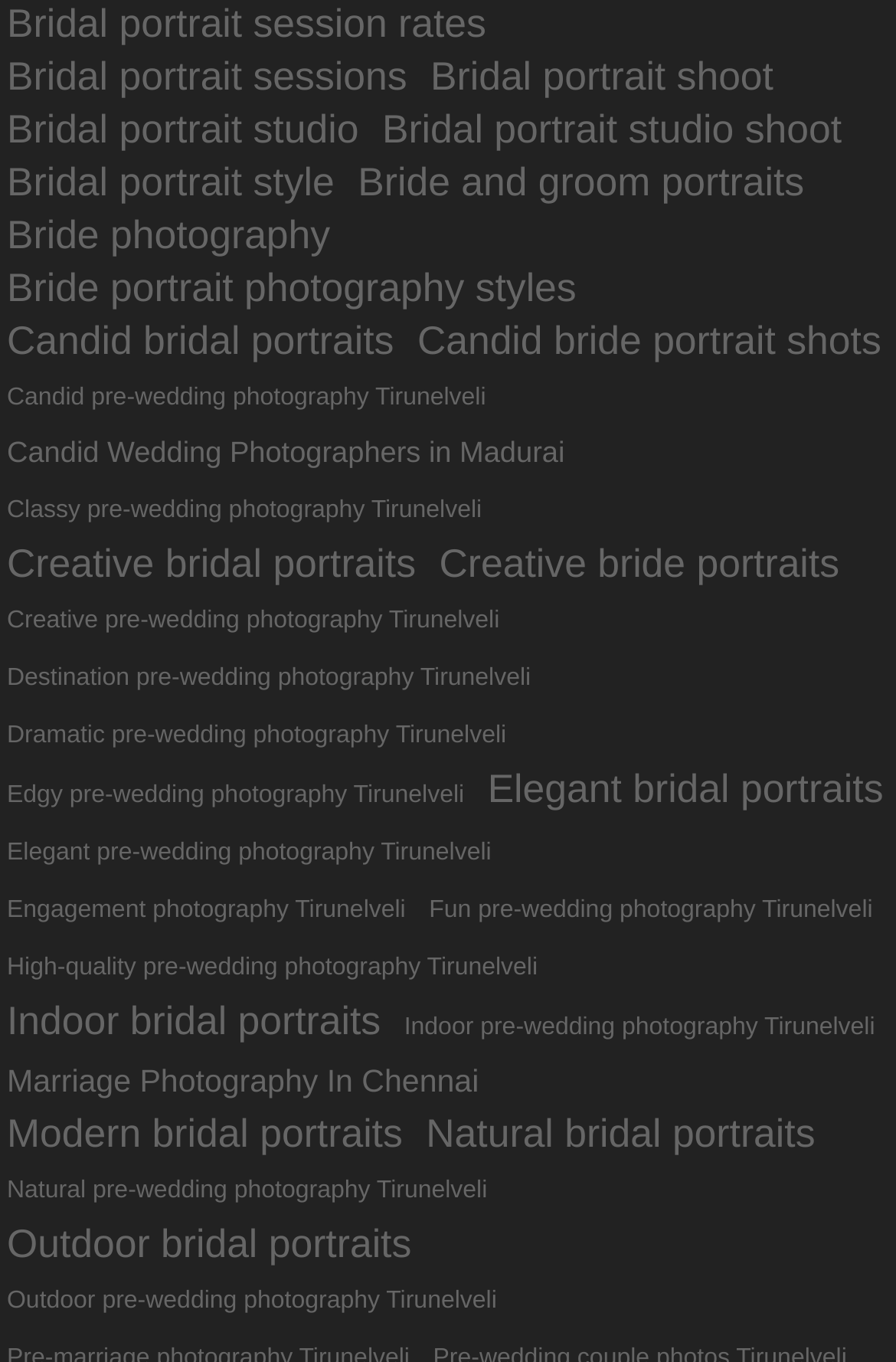Identify the bounding box coordinates for the UI element described as follows: Bride photography. Use the format (top-left x, top-left y, bottom-right x, bottom-right y) and ensure all values are floating point numbers between 0 and 1.

[0.0, 0.155, 0.376, 0.19]